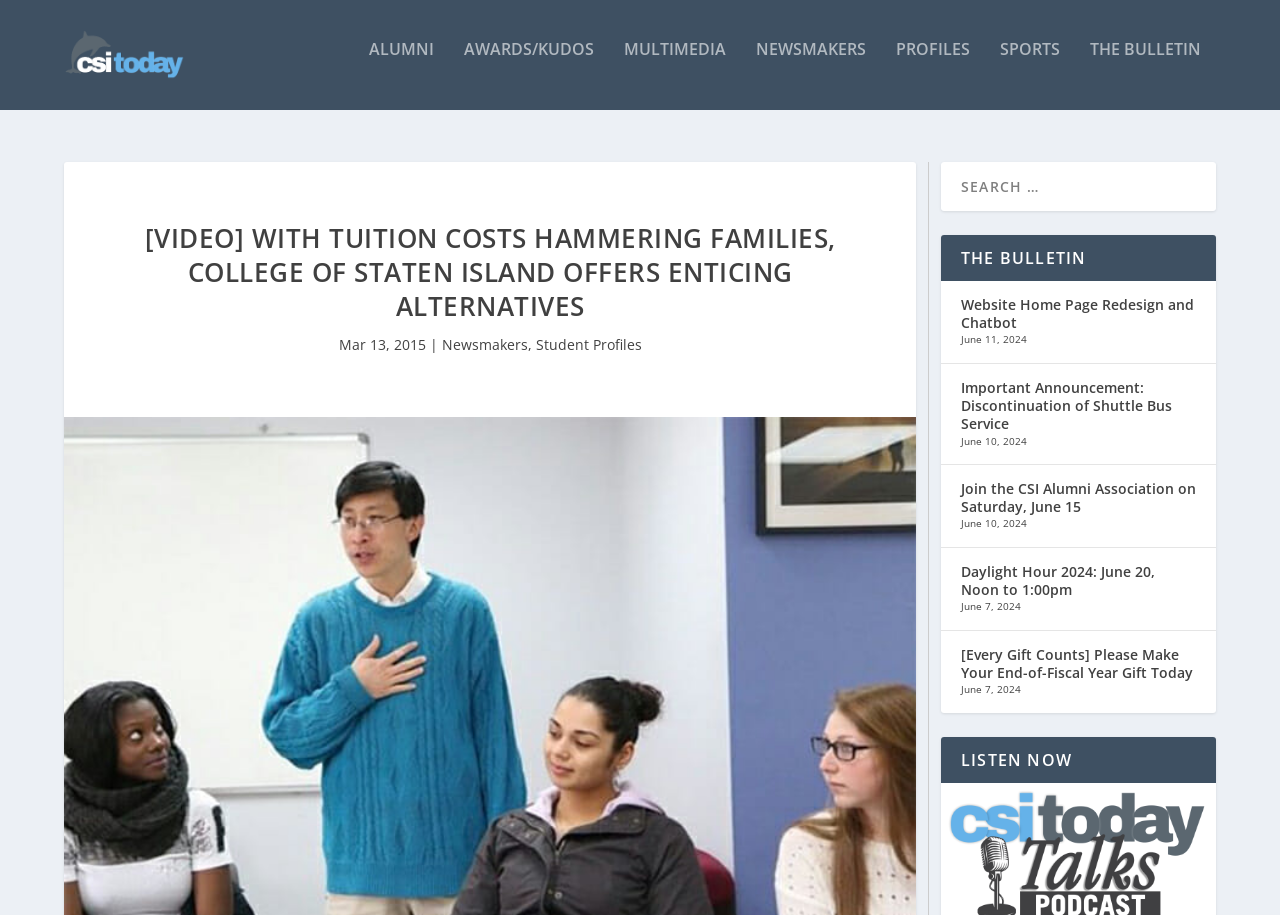Locate the bounding box coordinates of the clickable region necessary to complete the following instruction: "Click on the CSI Today link". Provide the coordinates in the format of four float numbers between 0 and 1, i.e., [left, top, right, bottom].

[0.05, 0.023, 0.199, 0.11]